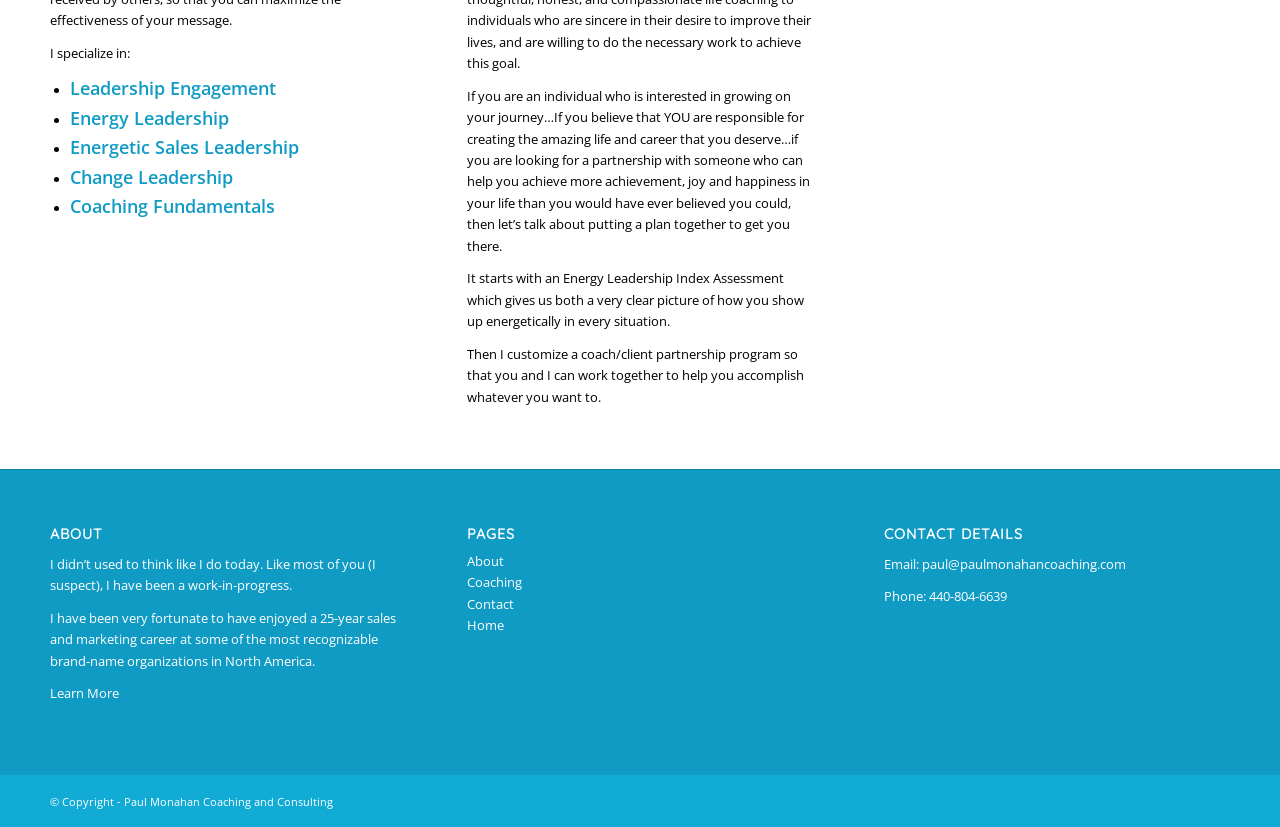Find the bounding box coordinates for the HTML element described as: "Home". The coordinates should consist of four float values between 0 and 1, i.e., [left, top, right, bottom].

[0.365, 0.745, 0.394, 0.767]